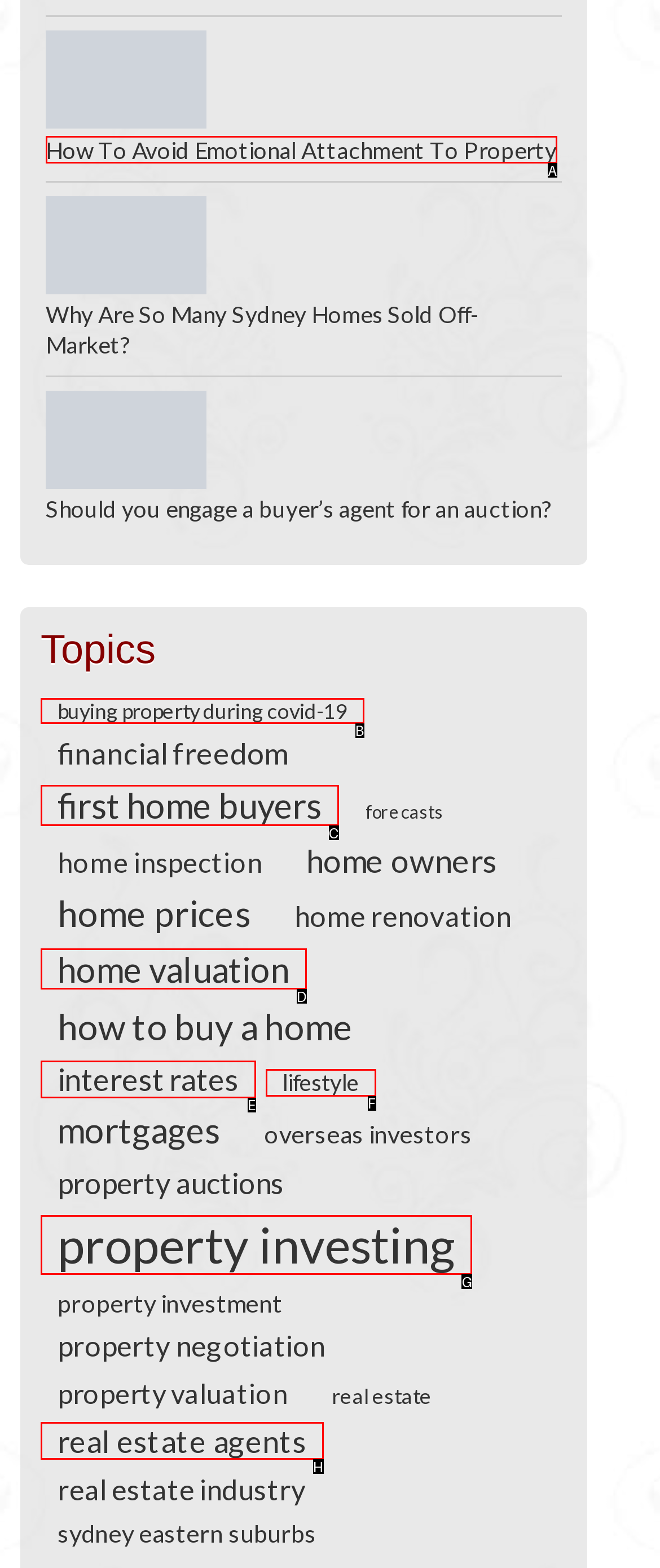Determine the letter of the UI element that will complete the task: Learn about property investing
Reply with the corresponding letter.

G